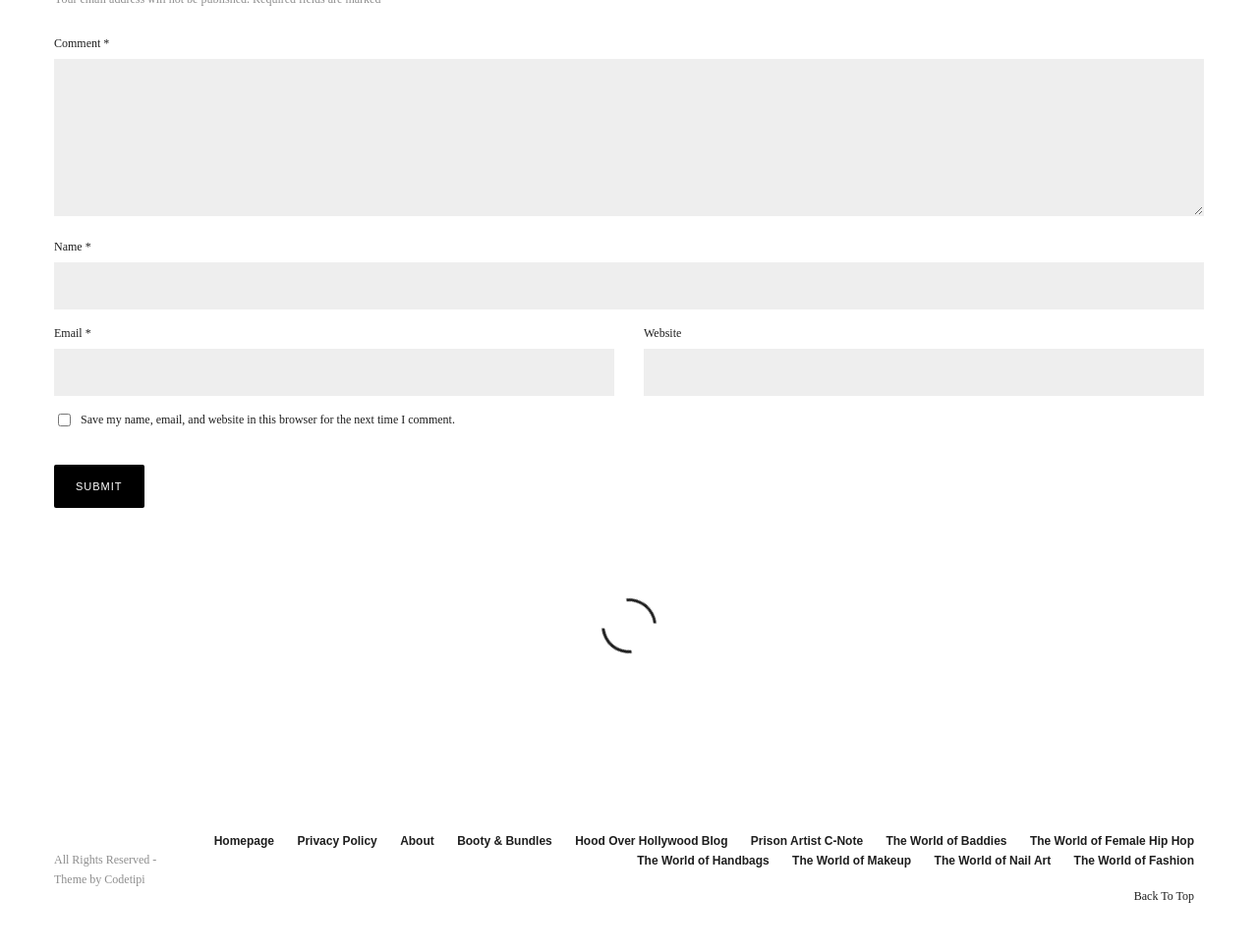Analyze the image and provide a detailed answer to the question: What is the theme of the website?

The theme of the website appears to be a blog, as indicated by the presence of a comment section, links to various blog categories, and a footer section with links to related pages.